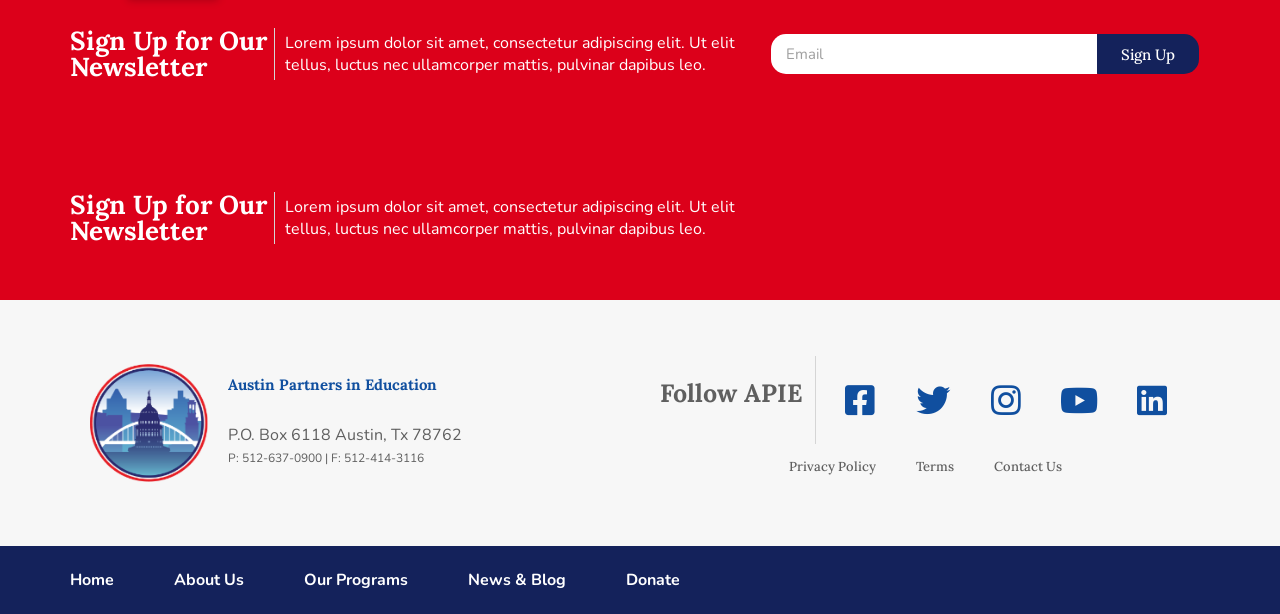Identify the bounding box coordinates of the area that should be clicked in order to complete the given instruction: "Go to the home page". The bounding box coordinates should be four float numbers between 0 and 1, i.e., [left, top, right, bottom].

[0.055, 0.928, 0.089, 0.96]